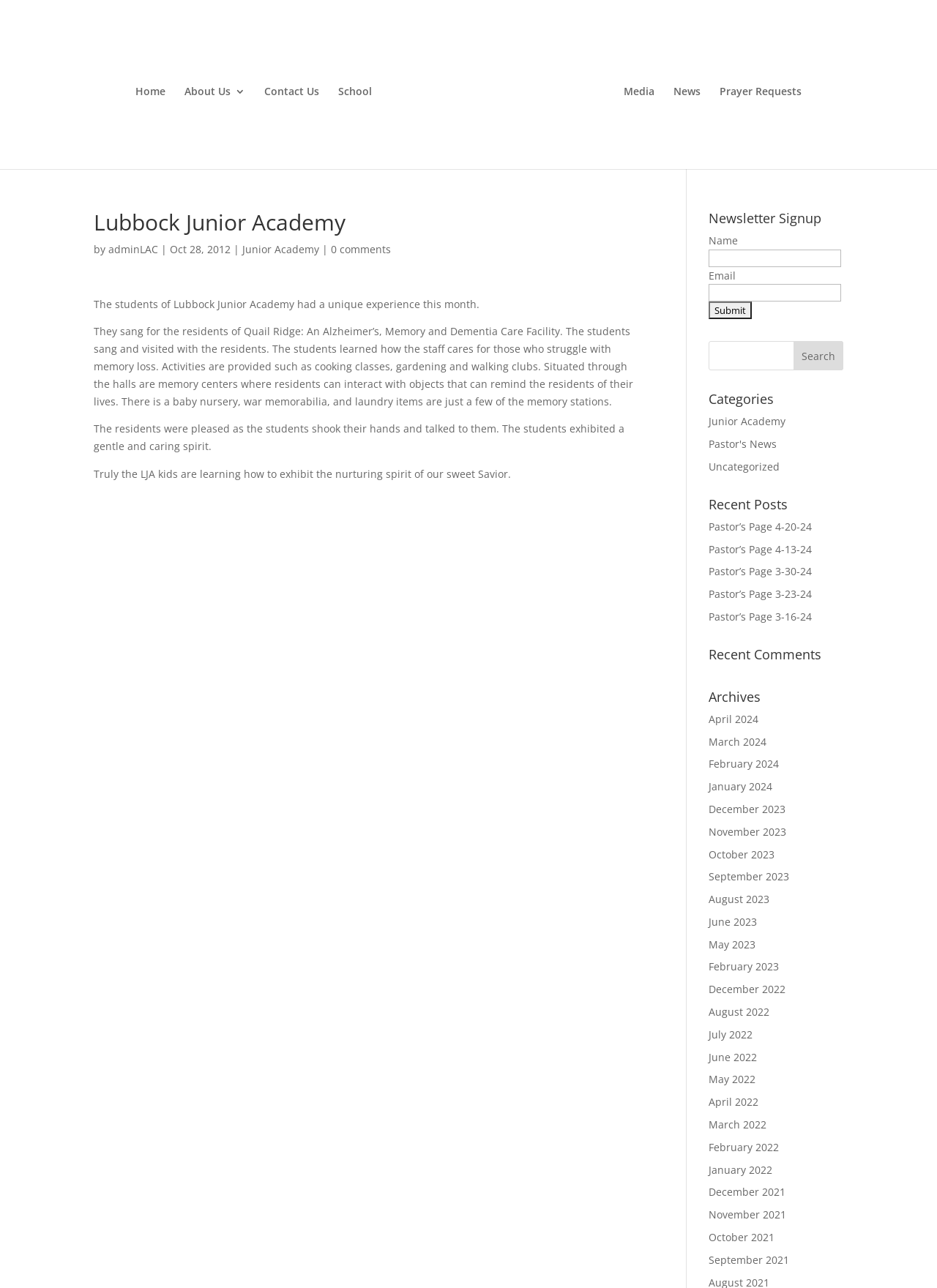Please determine the bounding box coordinates of the element's region to click in order to carry out the following instruction: "Read the 'Pastor’s Page 4-20-24' article". The coordinates should be four float numbers between 0 and 1, i.e., [left, top, right, bottom].

[0.756, 0.403, 0.867, 0.414]